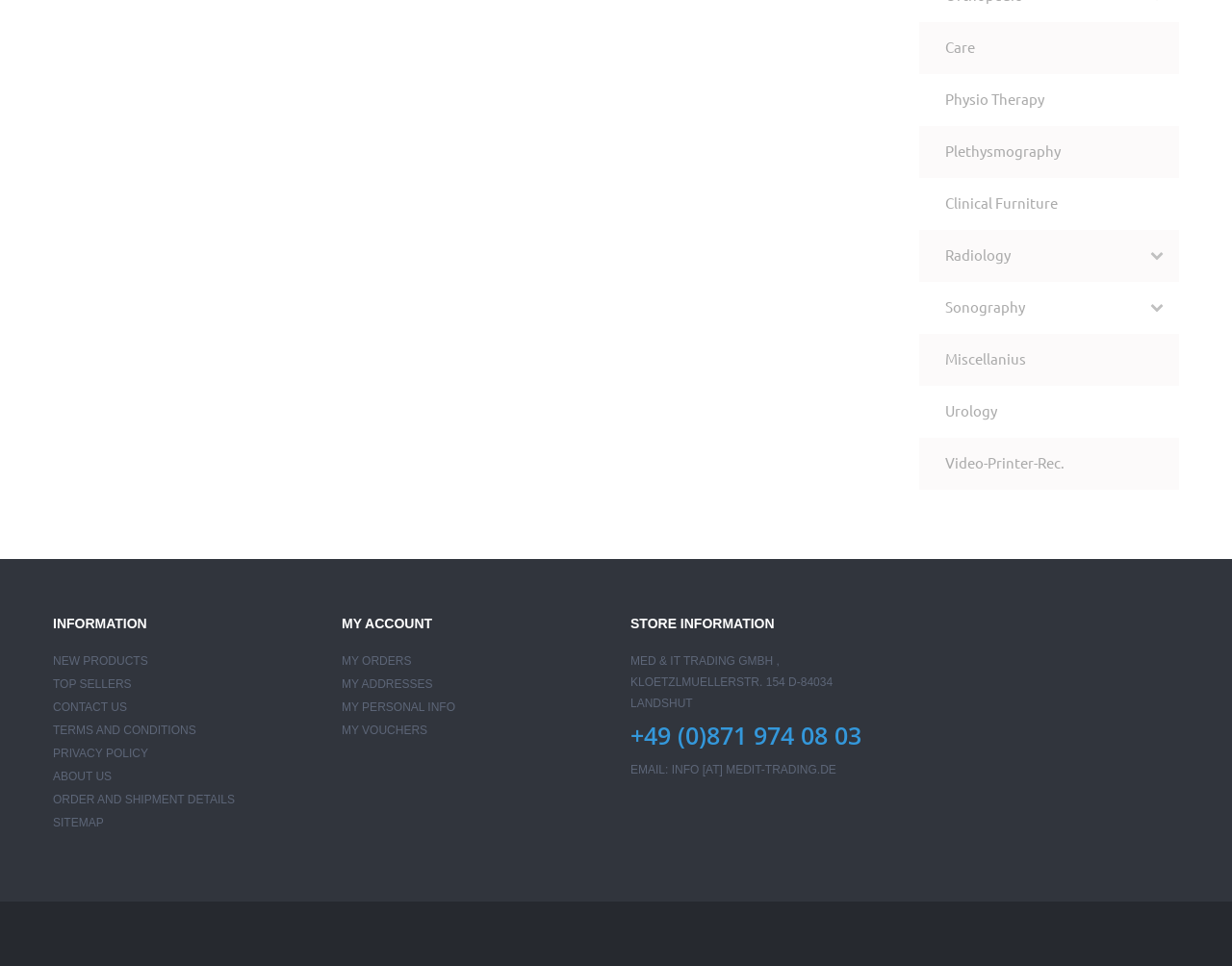What is the phone number of the company?
Based on the image, answer the question with a single word or brief phrase.

+49 (0)871 974 08 03